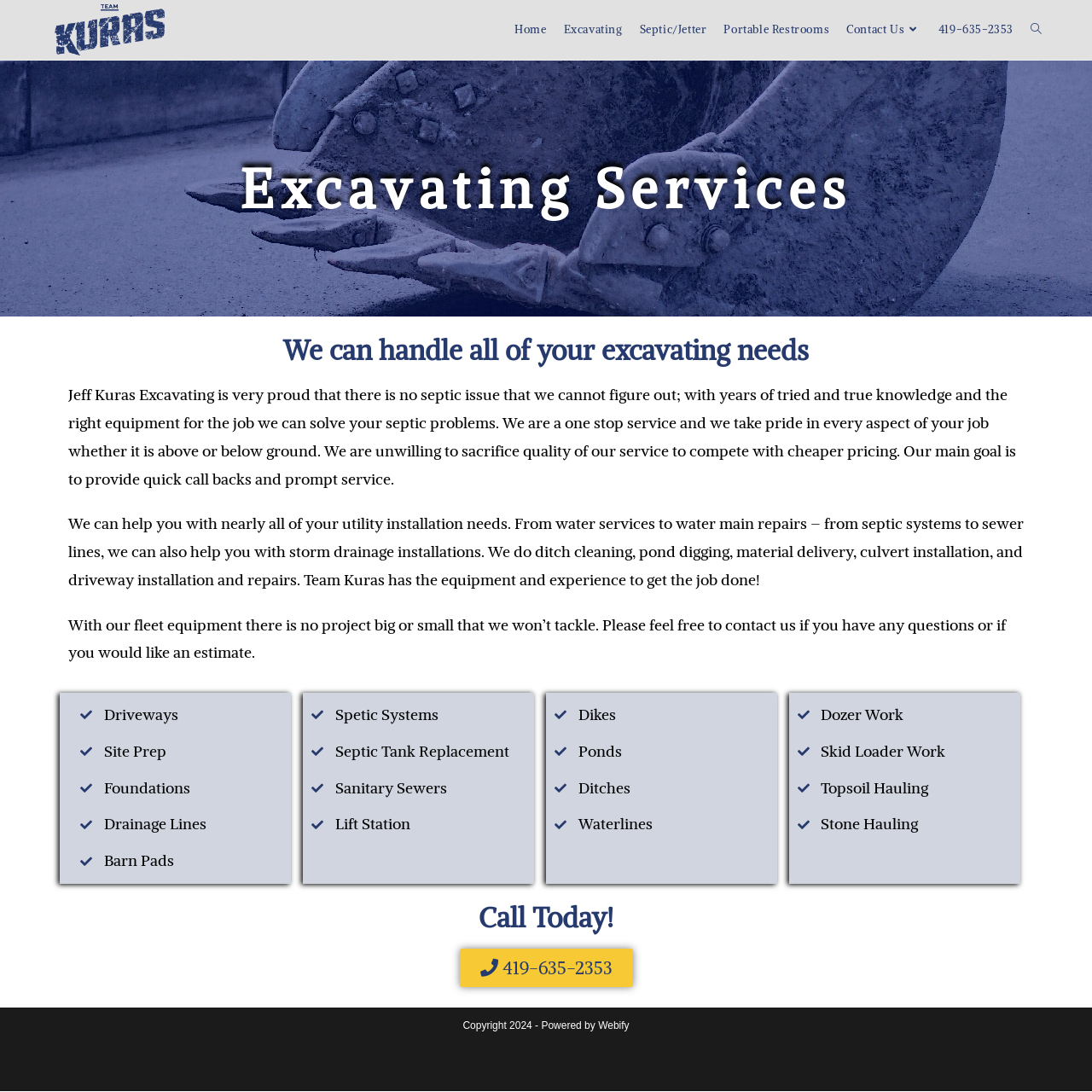Please determine the bounding box coordinates of the element to click on in order to accomplish the following task: "Contact Us". Ensure the coordinates are four float numbers ranging from 0 to 1, i.e., [left, top, right, bottom].

[0.767, 0.0, 0.851, 0.055]